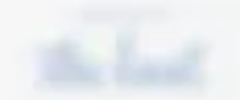Please answer the following question as detailed as possible based on the image: 
What is the purpose of the logo on the webpage?

The logo is positioned within the contact section of the webpage, which suggests that its purpose is to reinforce the company's brand identity and connection to wedding services, alongside other contact details like phone numbers and social media links.